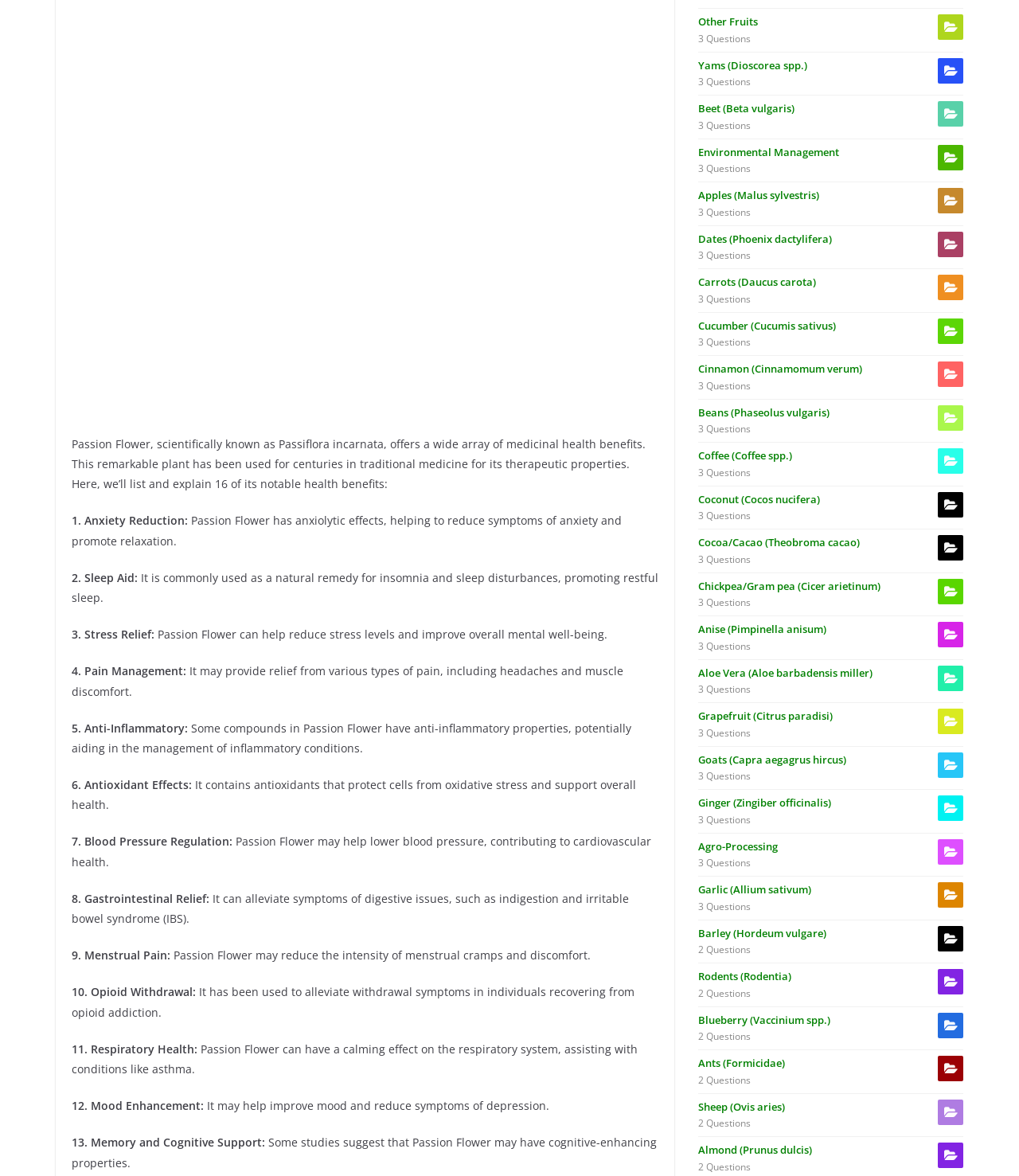Can you show the bounding box coordinates of the region to click on to complete the task described in the instruction: "Click on the link 'Beet (Beta vulgaris)'"?

[0.685, 0.086, 0.945, 0.1]